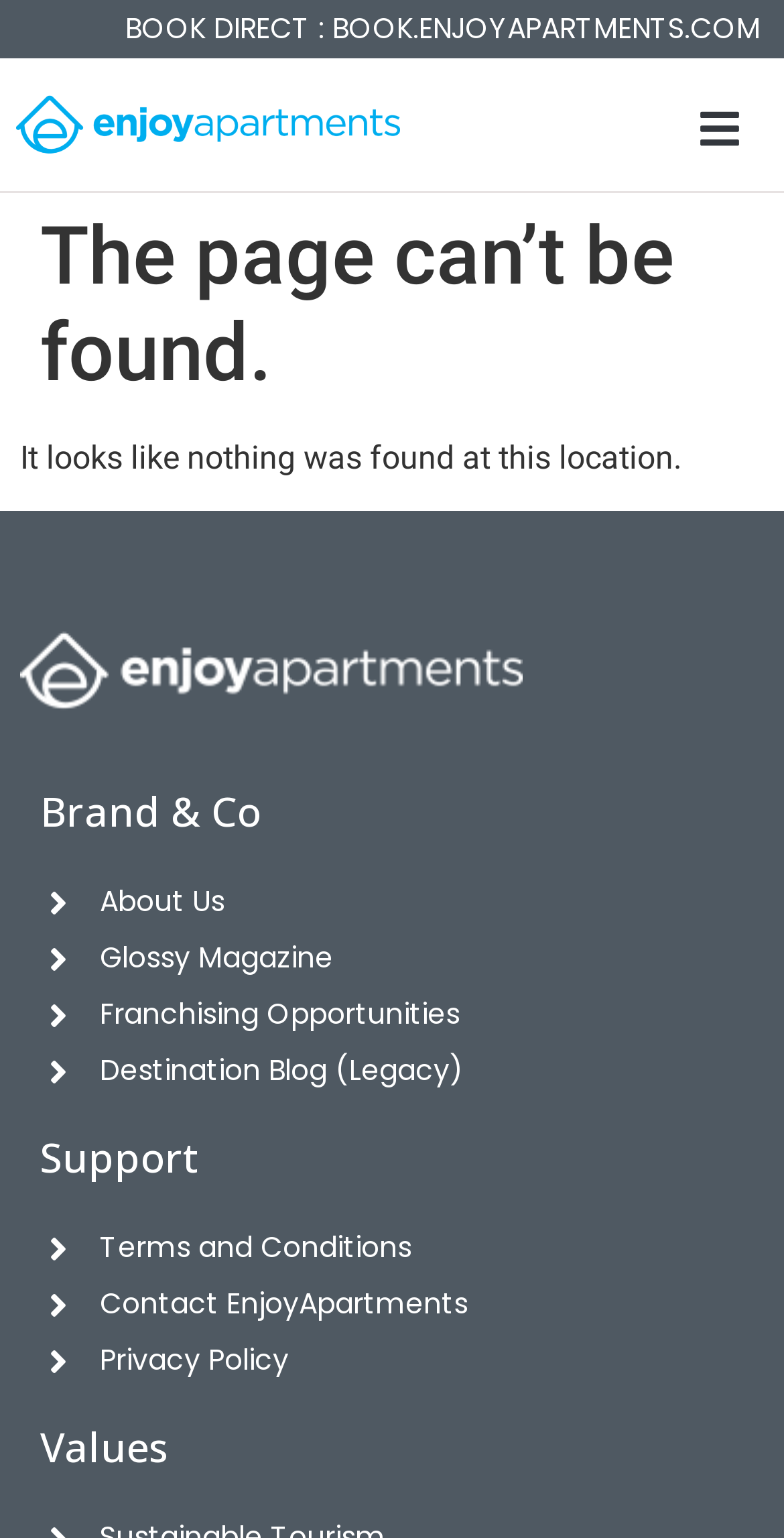What is the purpose of the 'Menu Toggle' button?
Please answer the question with as much detail and depth as you can.

I inferred the answer by analyzing the button element with the text 'Menu Toggle' and its expanded property set to False, suggesting that it is used to toggle the menu.